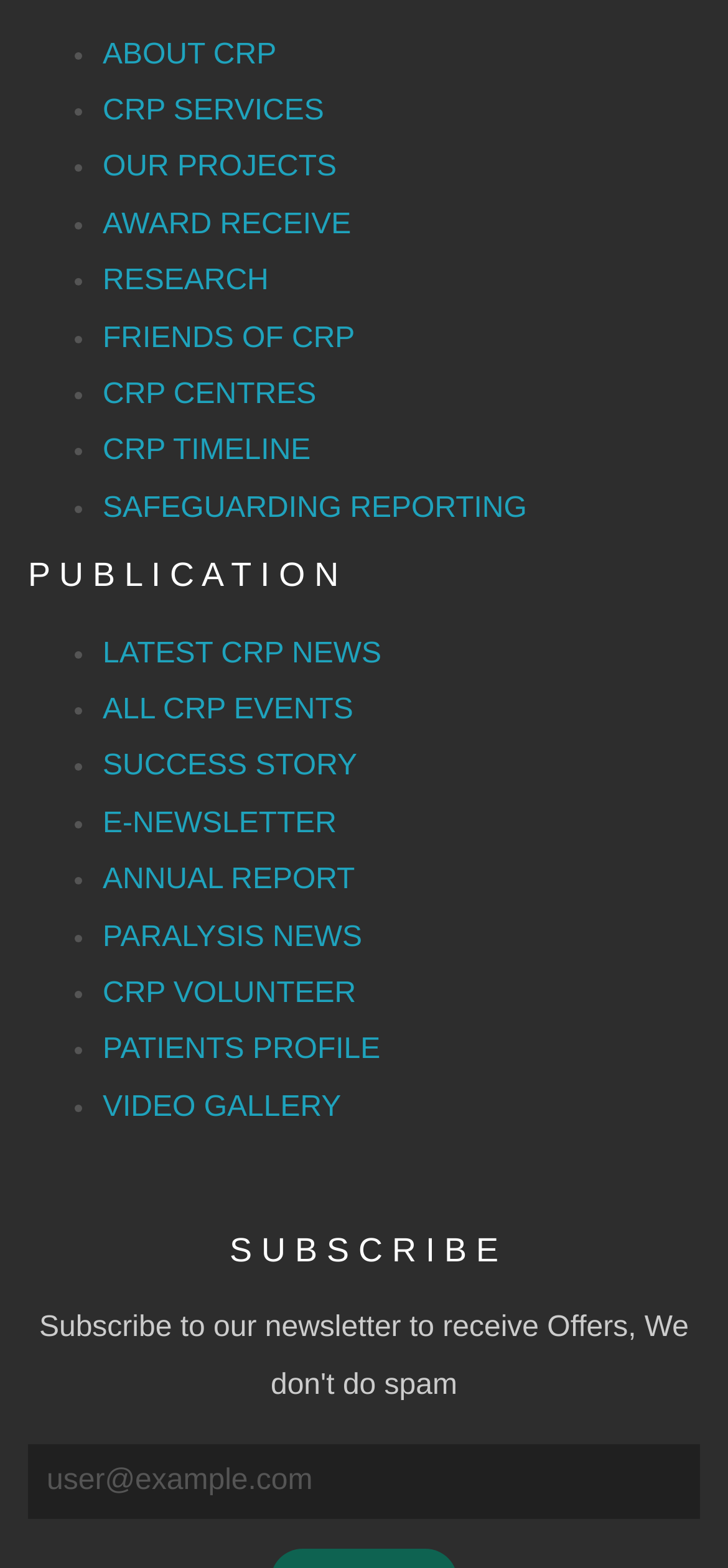Please determine the bounding box coordinates of the element's region to click for the following instruction: "Click on ABOUT CRP".

[0.141, 0.024, 0.38, 0.045]